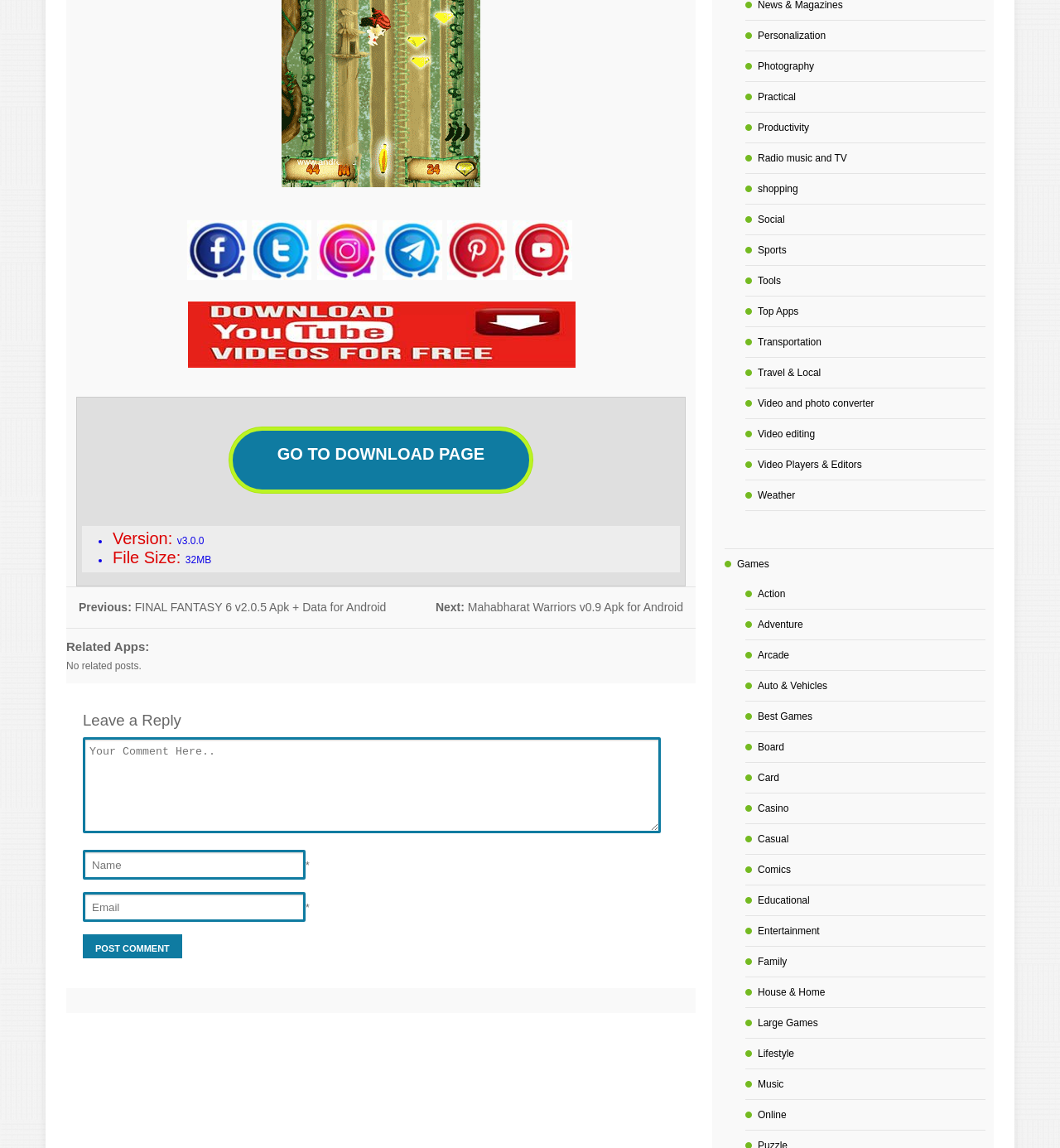Could you highlight the region that needs to be clicked to execute the instruction: "Go to Games category"?

[0.695, 0.486, 0.726, 0.496]